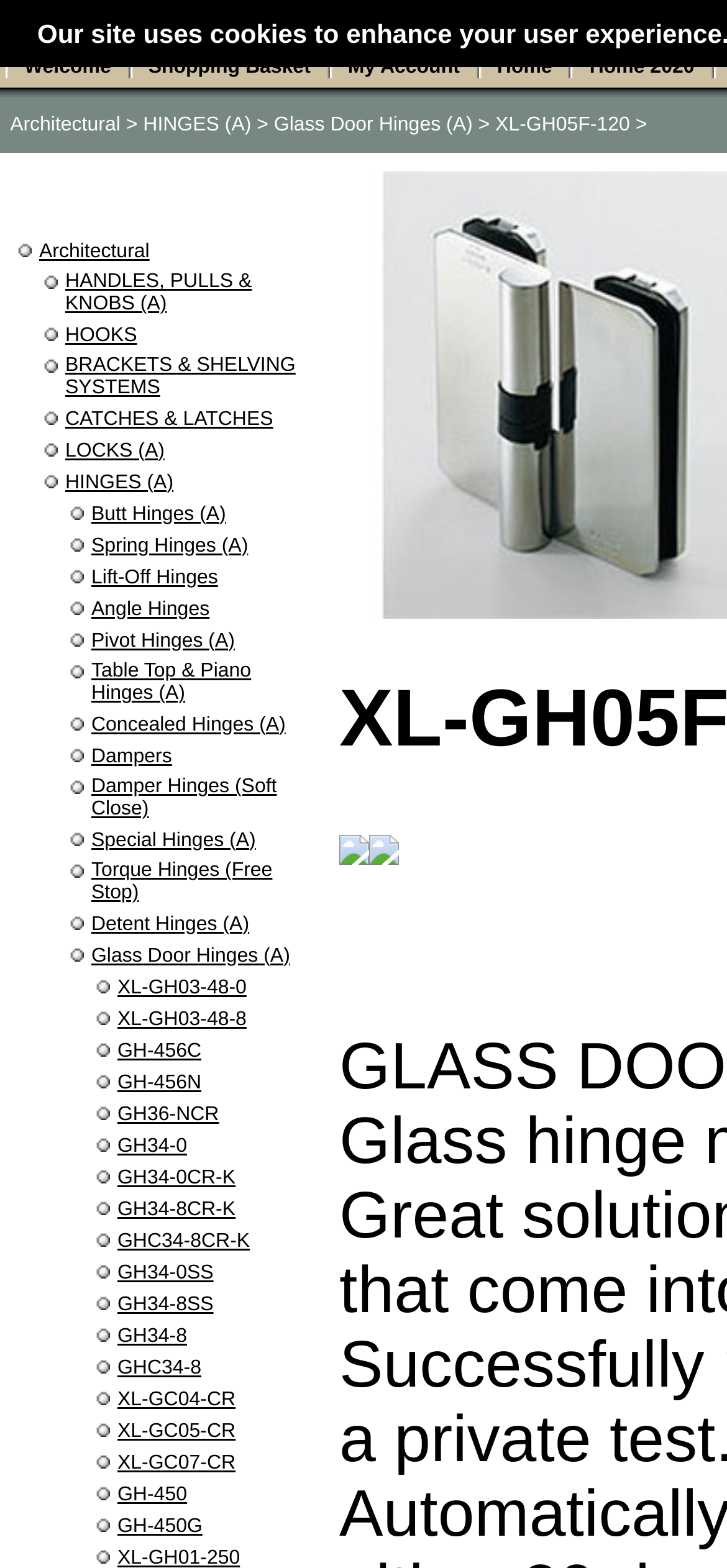Specify the bounding box coordinates of the element's region that should be clicked to achieve the following instruction: "Browse 'Architectural'". The bounding box coordinates consist of four float numbers between 0 and 1, in the format [left, top, right, bottom].

[0.014, 0.073, 0.166, 0.087]